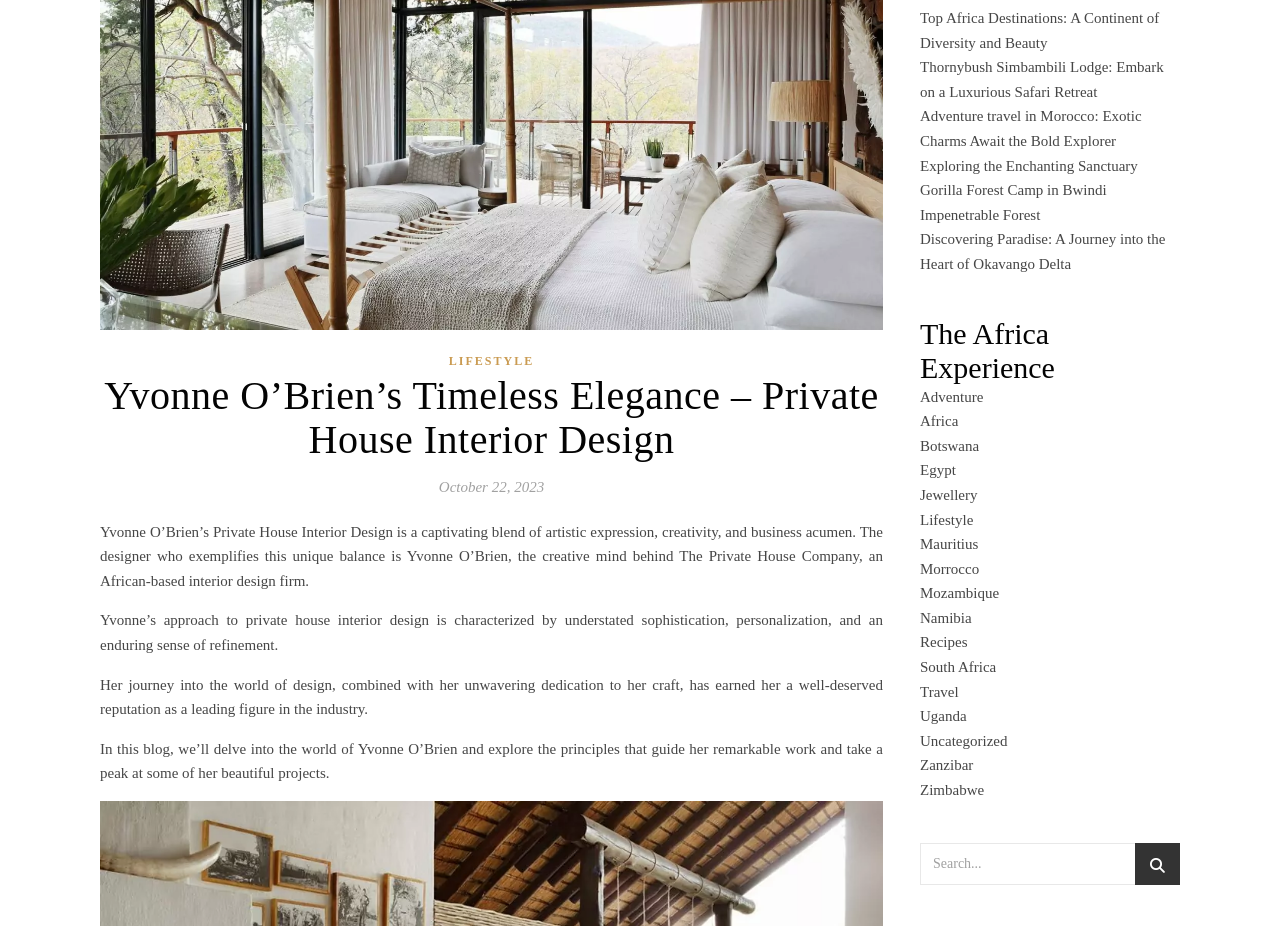Predict the bounding box of the UI element based on the description: "name="s" placeholder="Search..."". The coordinates should be four float numbers between 0 and 1, formatted as [left, top, right, bottom].

[0.719, 0.91, 0.922, 0.955]